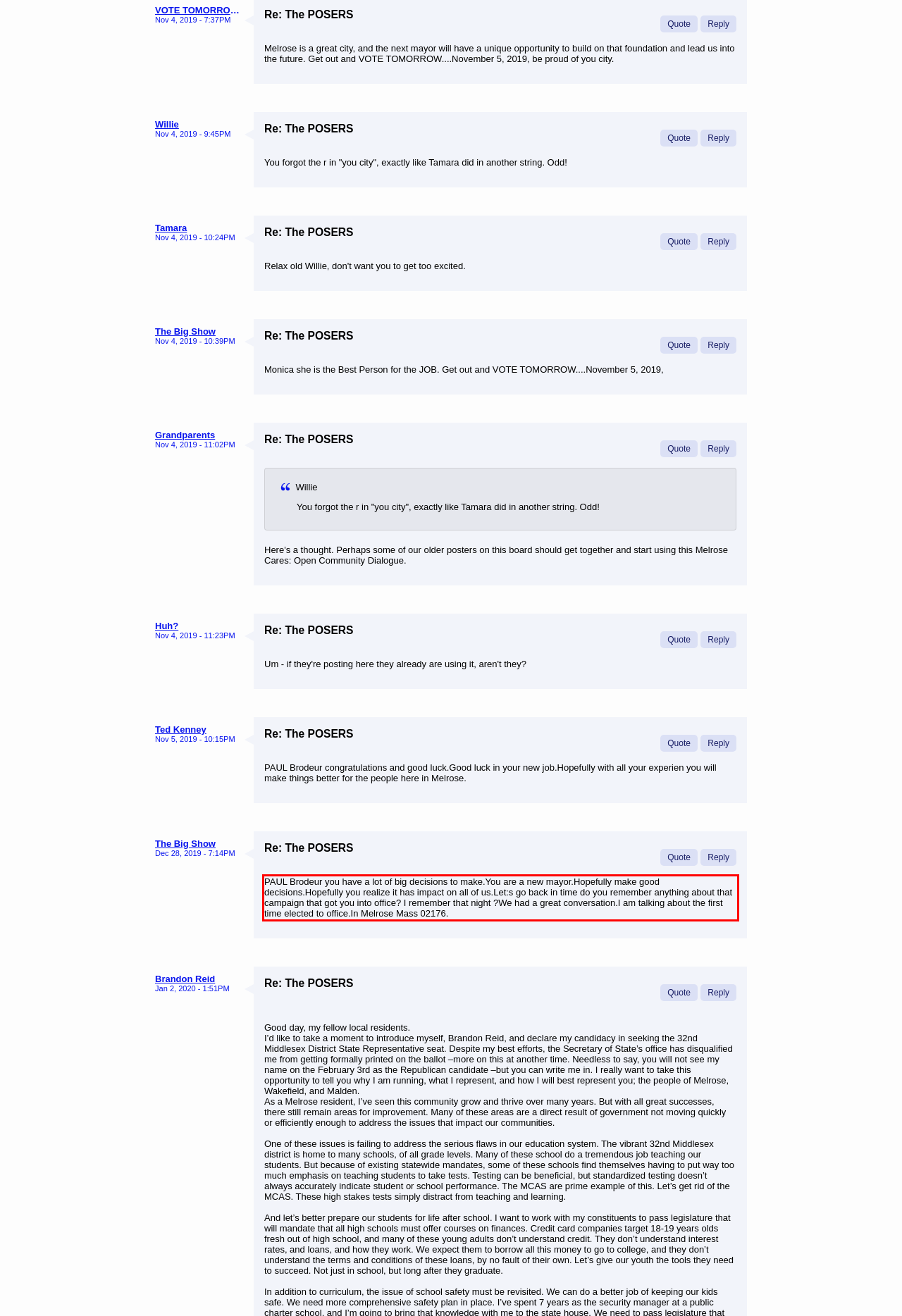You are given a webpage screenshot with a red bounding box around a UI element. Extract and generate the text inside this red bounding box.

PAUL Brodeur you have a lot of big decisions to make.You are a new mayor.Hopefully make good decisions.Hopefully you realize it has impact on all of us.Let:s go back in time do you remember anything about that campaign that got you into office? I remember that night ?We had a great conversation.I am talking about the first time elected to office.In Melrose Mass 02176.